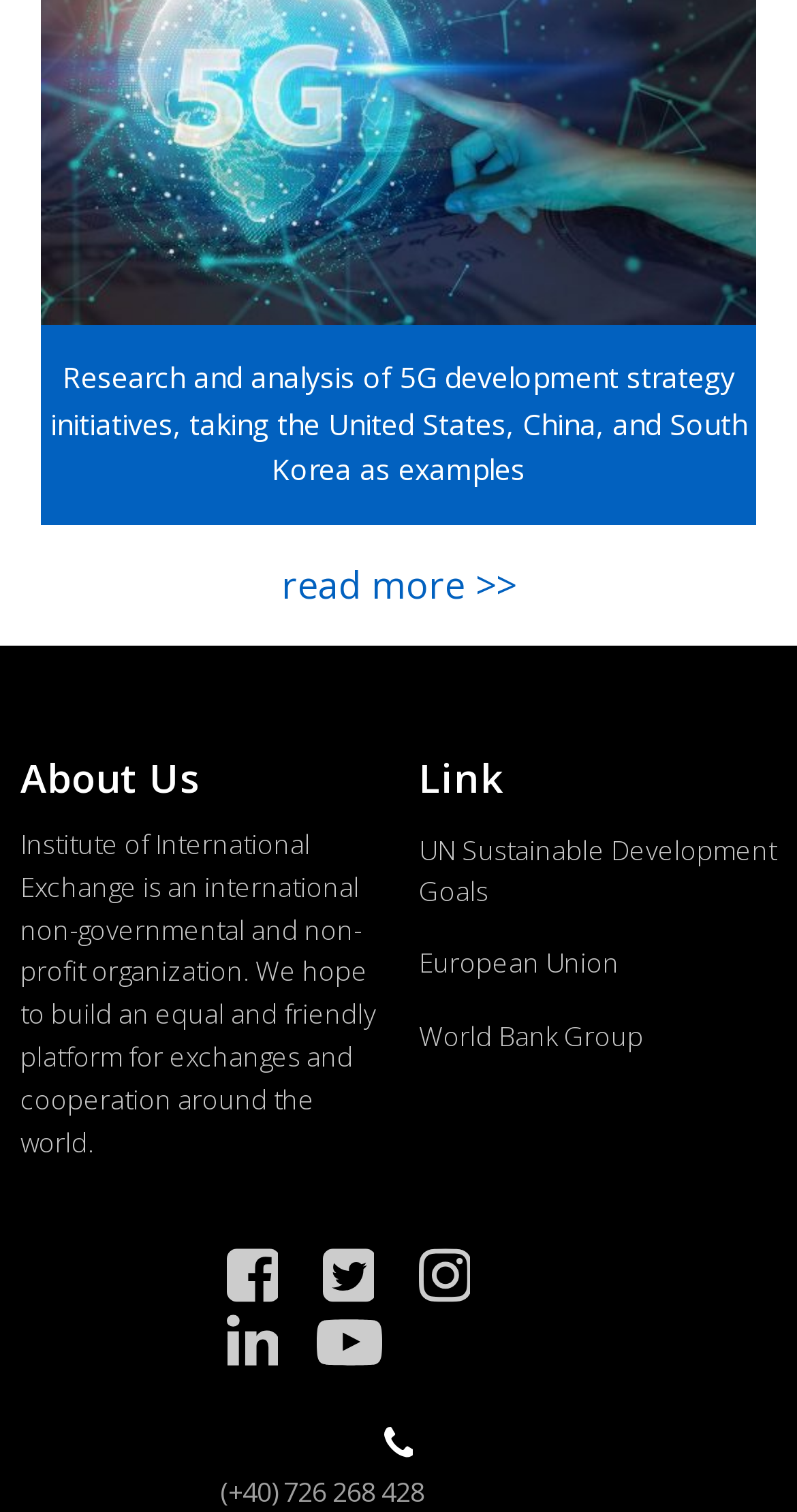What is the topic of the research initiative?
Look at the image and answer the question using a single word or phrase.

5G development strategy